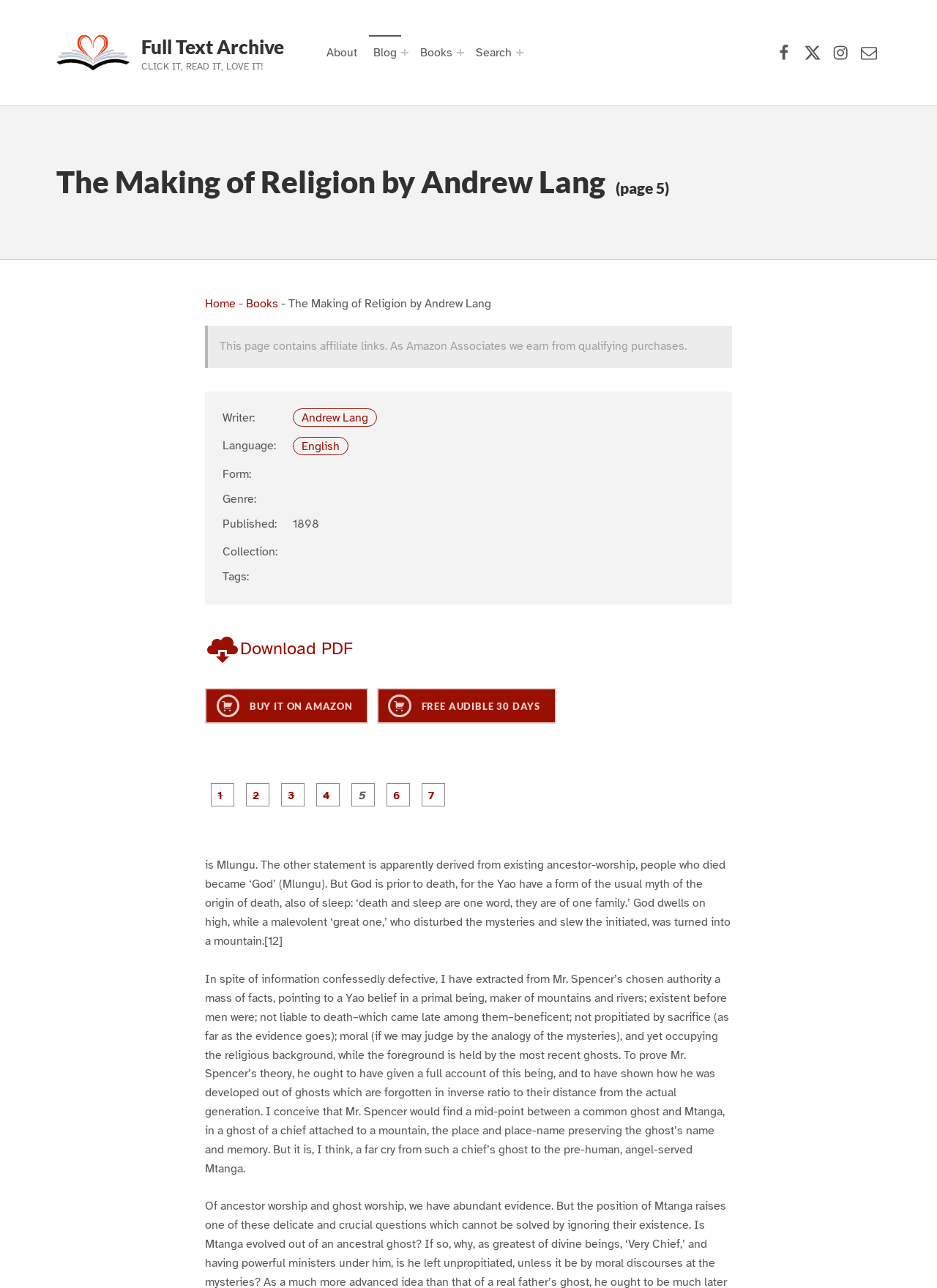Who is the writer of the book?
Carefully examine the image and provide a detailed answer to the question.

I found the answer by looking at the text 'Writer:' and the link 'Andrew Lang' which suggests that the writer of the book is Andrew Lang.